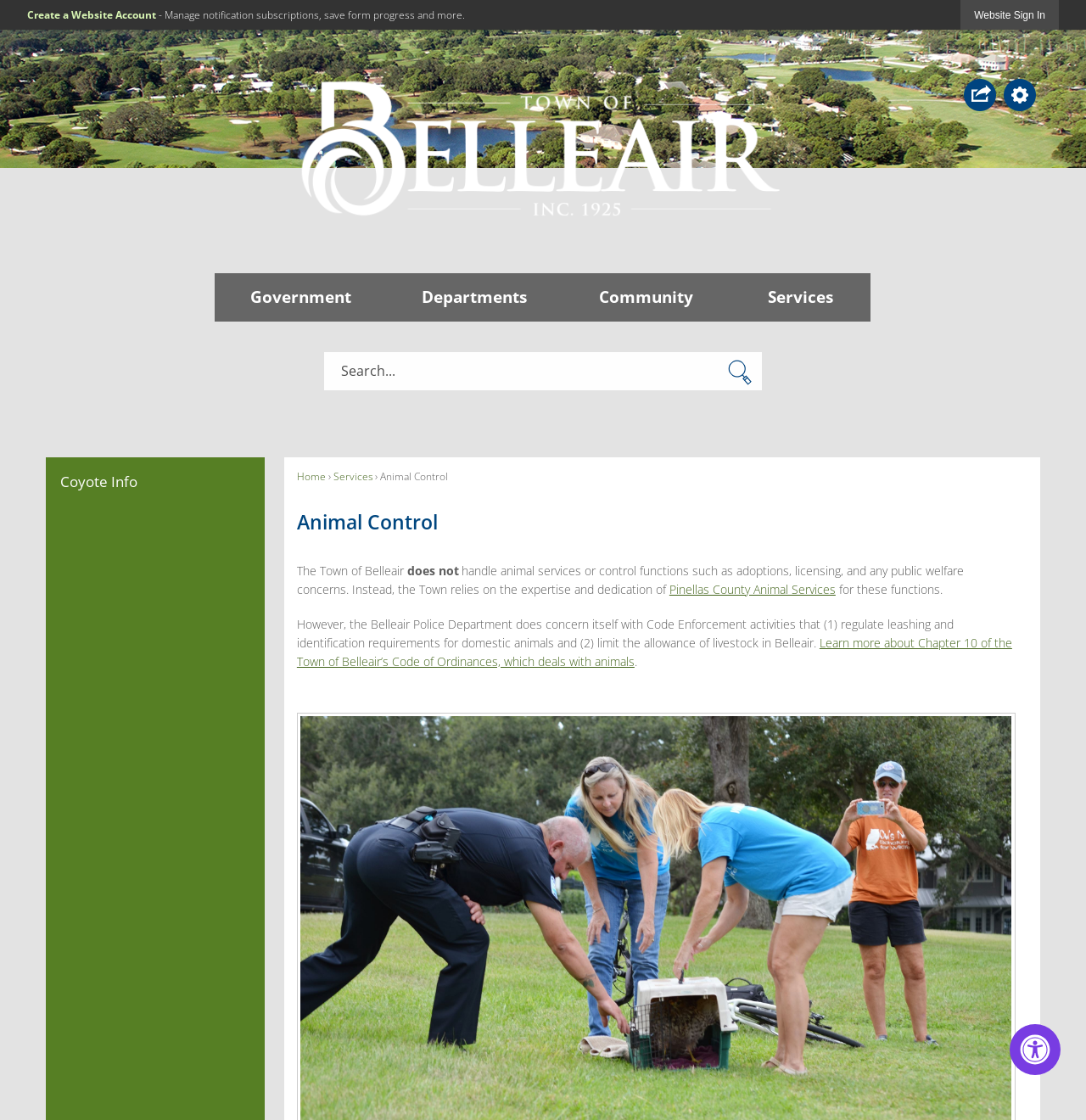Please identify the bounding box coordinates for the region that you need to click to follow this instruction: "Create a Website Account".

[0.025, 0.007, 0.144, 0.02]